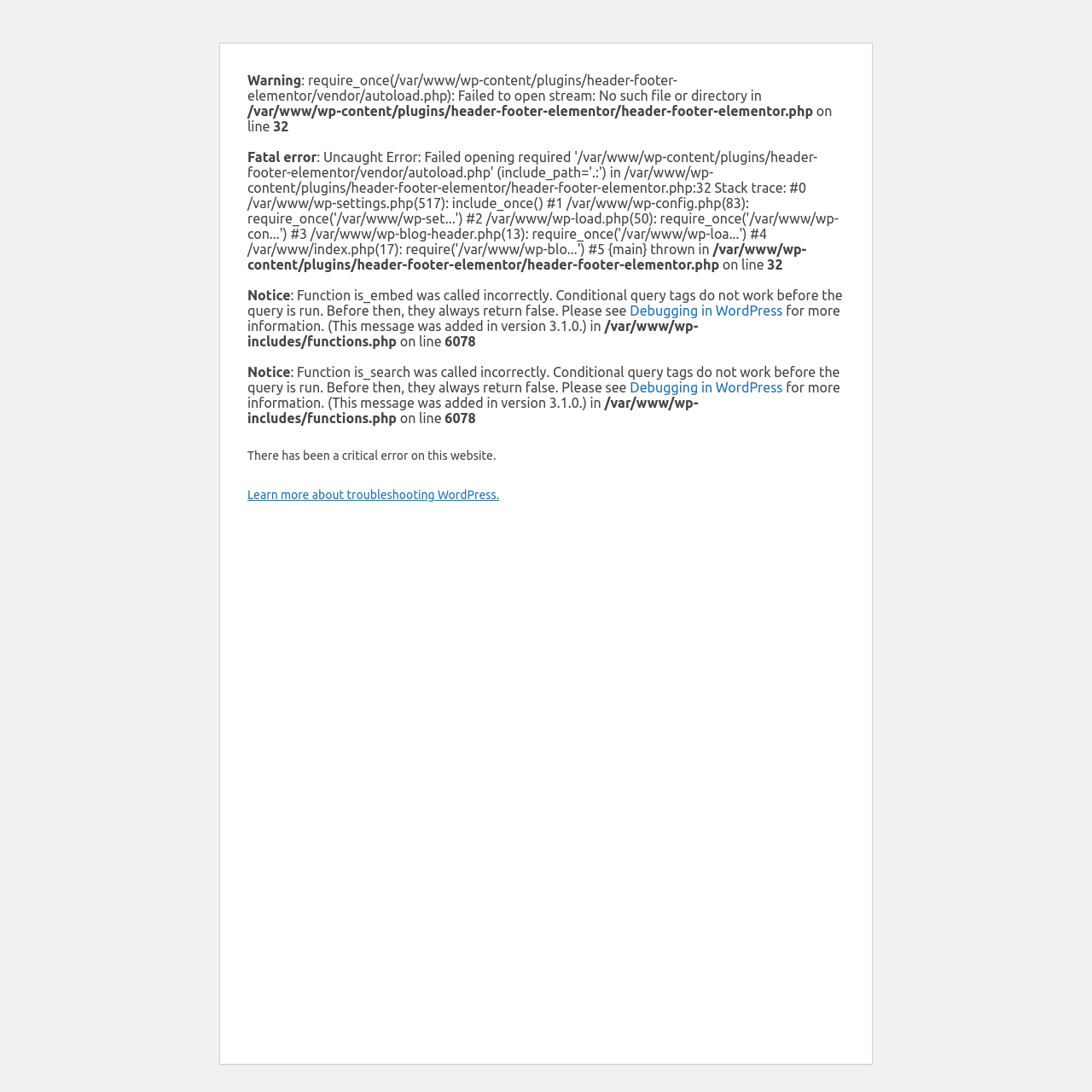Please provide the bounding box coordinates in the format (top-left x, top-left y, bottom-right x, bottom-right y). Remember, all values are floating point numbers between 0 and 1. What is the bounding box coordinate of the region described as: Learn more about troubleshooting WordPress.

[0.227, 0.447, 0.457, 0.459]